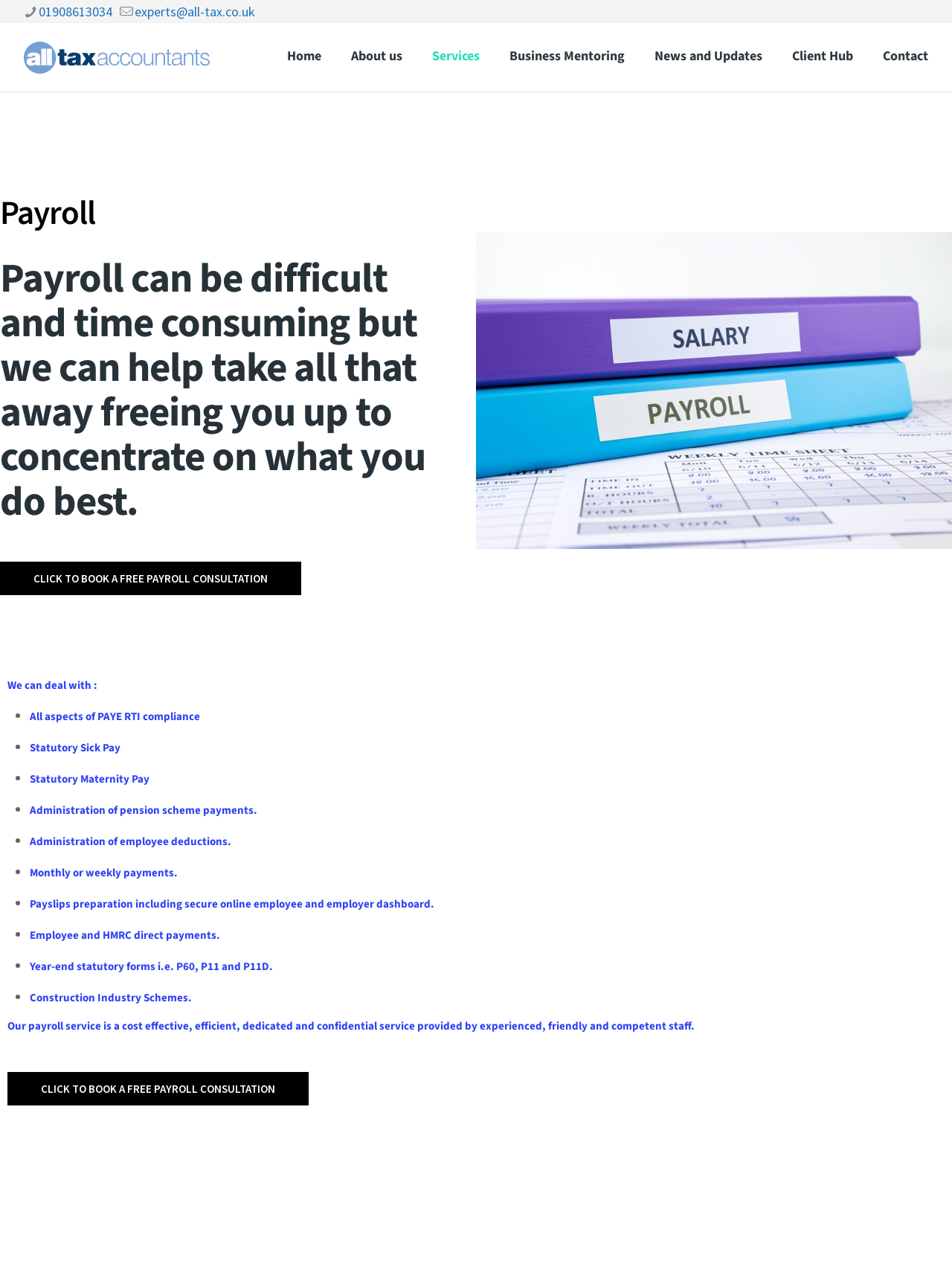Determine the bounding box coordinates of the target area to click to execute the following instruction: "click Services."

[0.438, 0.018, 0.52, 0.07]